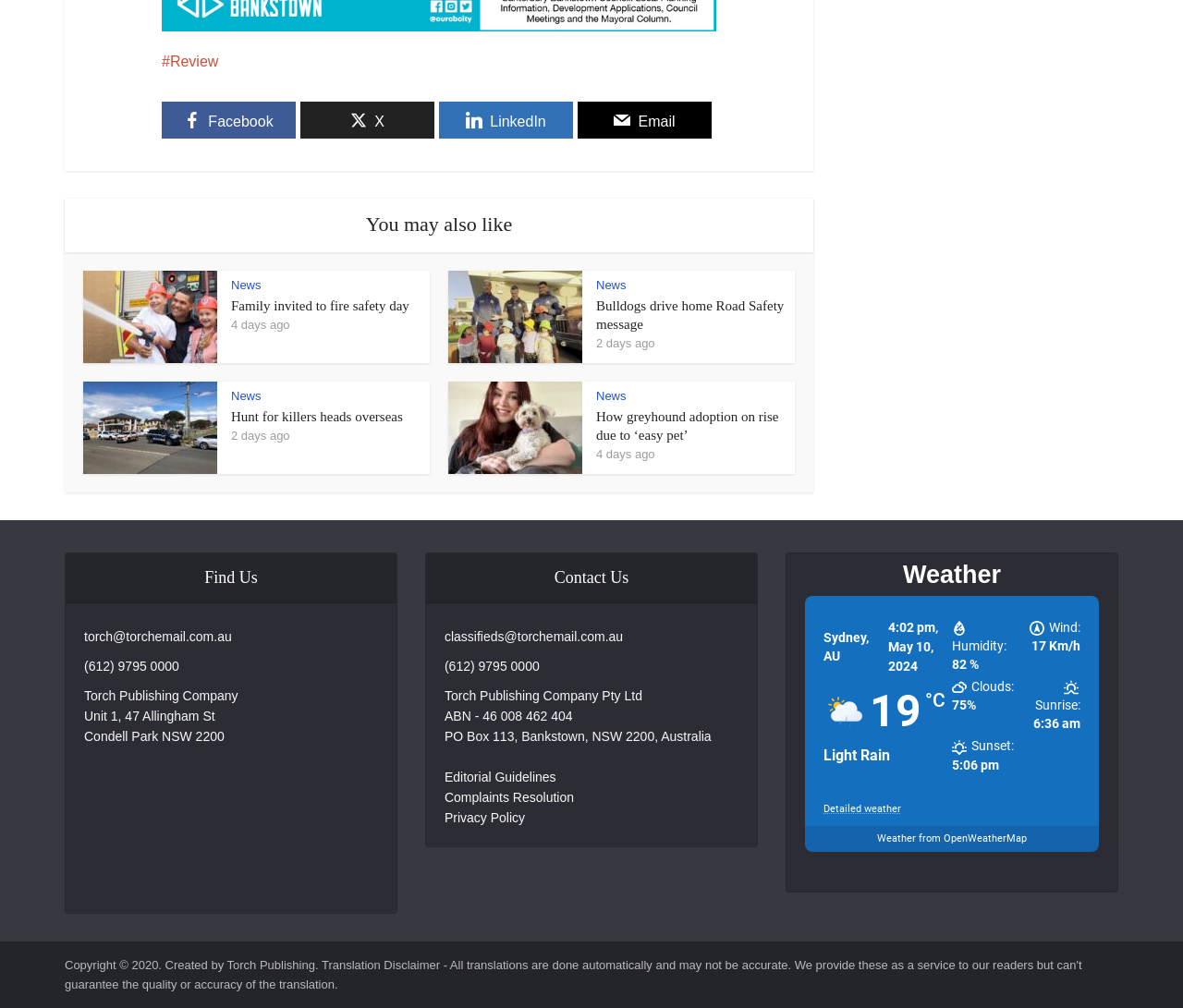Kindly respond to the following question with a single word or a brief phrase: 
How many social media links are there?

4